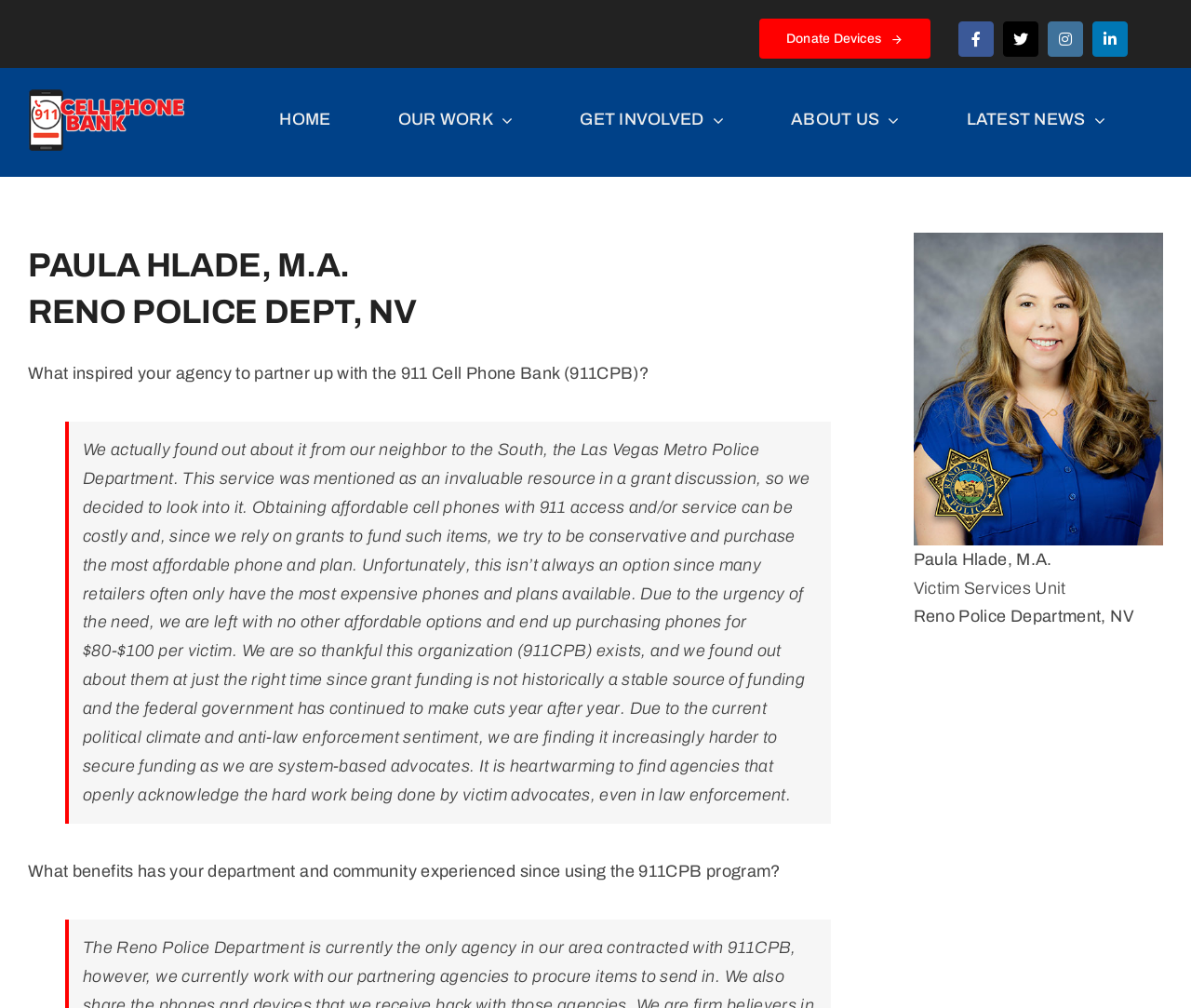Can you specify the bounding box coordinates of the area that needs to be clicked to fulfill the following instruction: "Read Paula Hlade's testimonial"?

[0.023, 0.24, 0.729, 0.333]